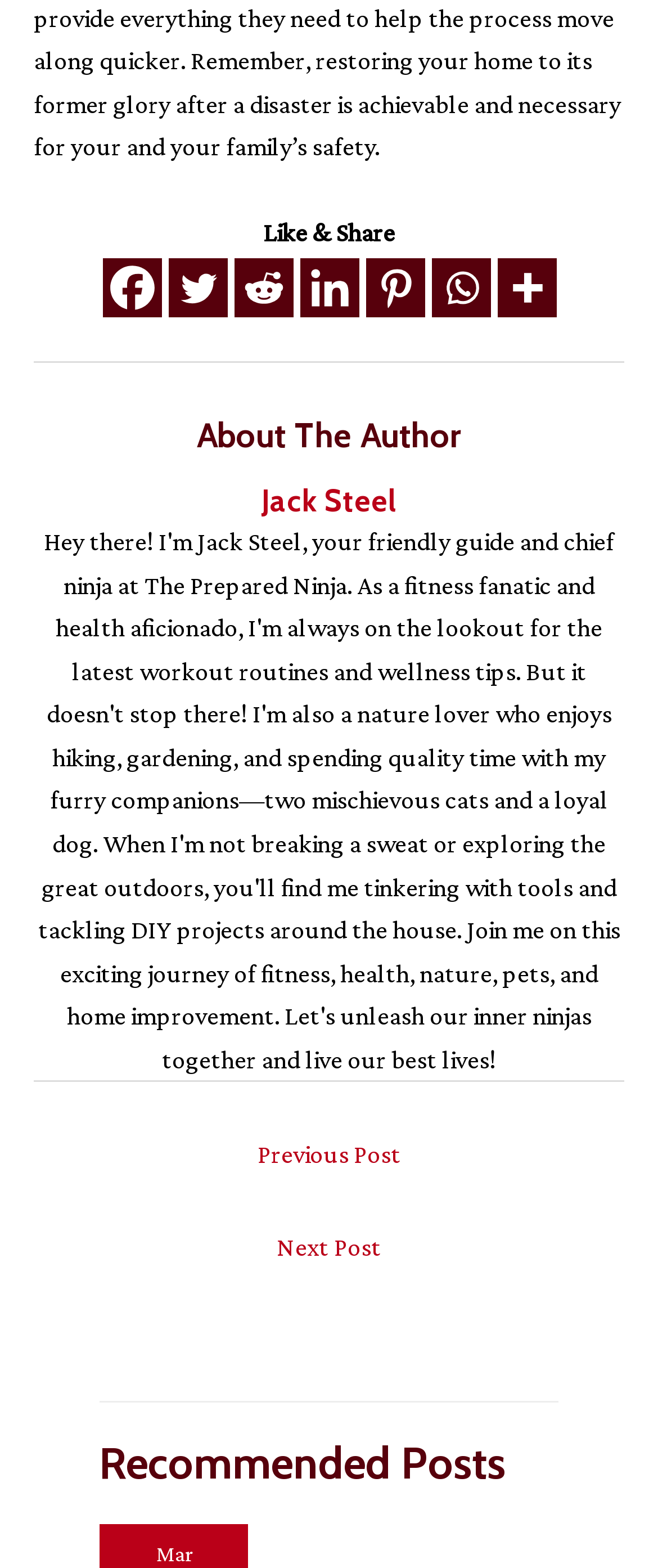Predict the bounding box coordinates of the area that should be clicked to accomplish the following instruction: "Go to the previous post". The bounding box coordinates should consist of four float numbers between 0 and 1, i.e., [left, top, right, bottom].

[0.074, 0.718, 0.926, 0.757]